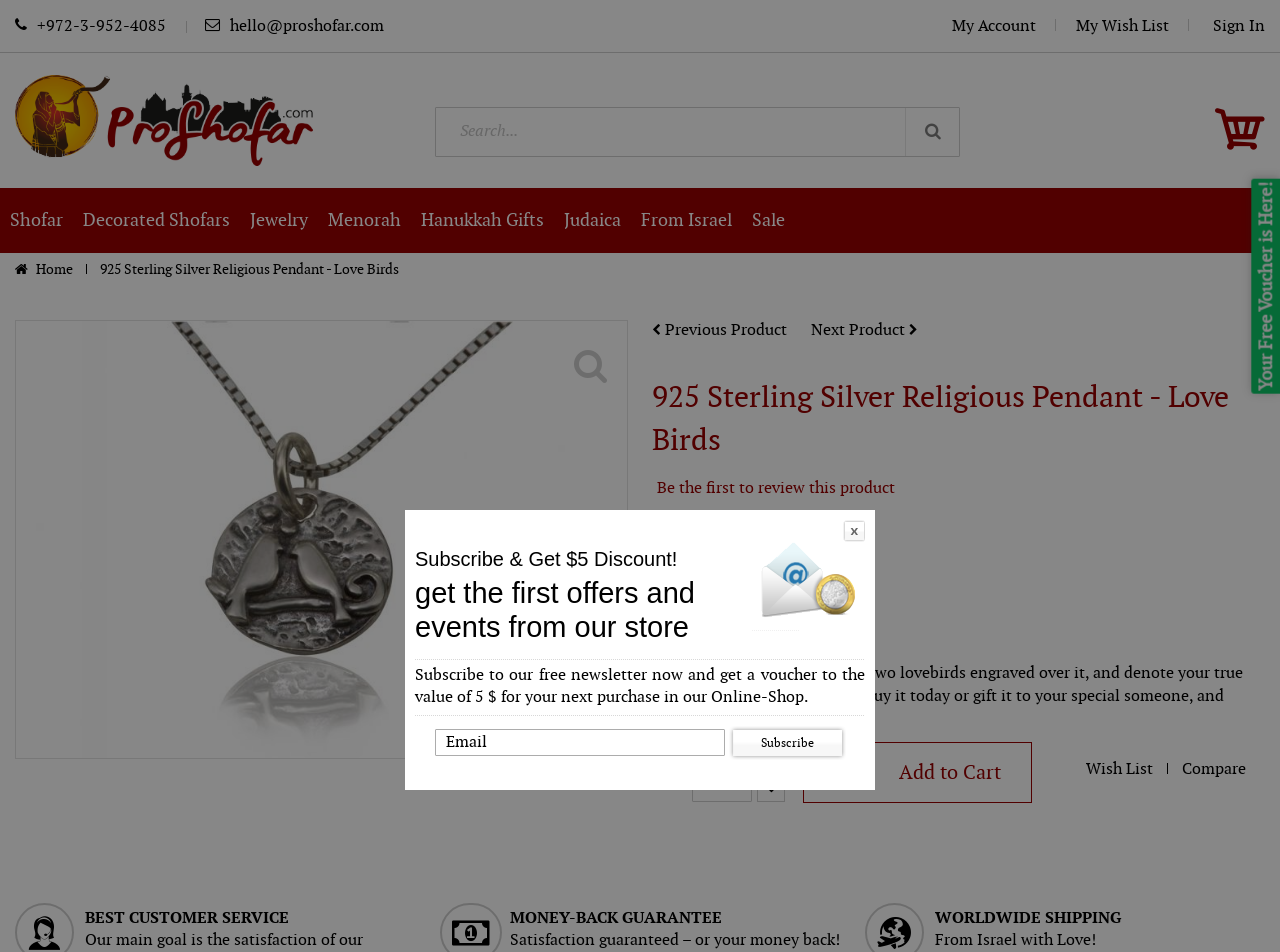Identify the bounding box for the given UI element using the description provided. Coordinates should be in the format (top-left x, top-left y, bottom-right x, bottom-right y) and must be between 0 and 1. Here is the description: Add to Cart

[0.628, 0.779, 0.806, 0.843]